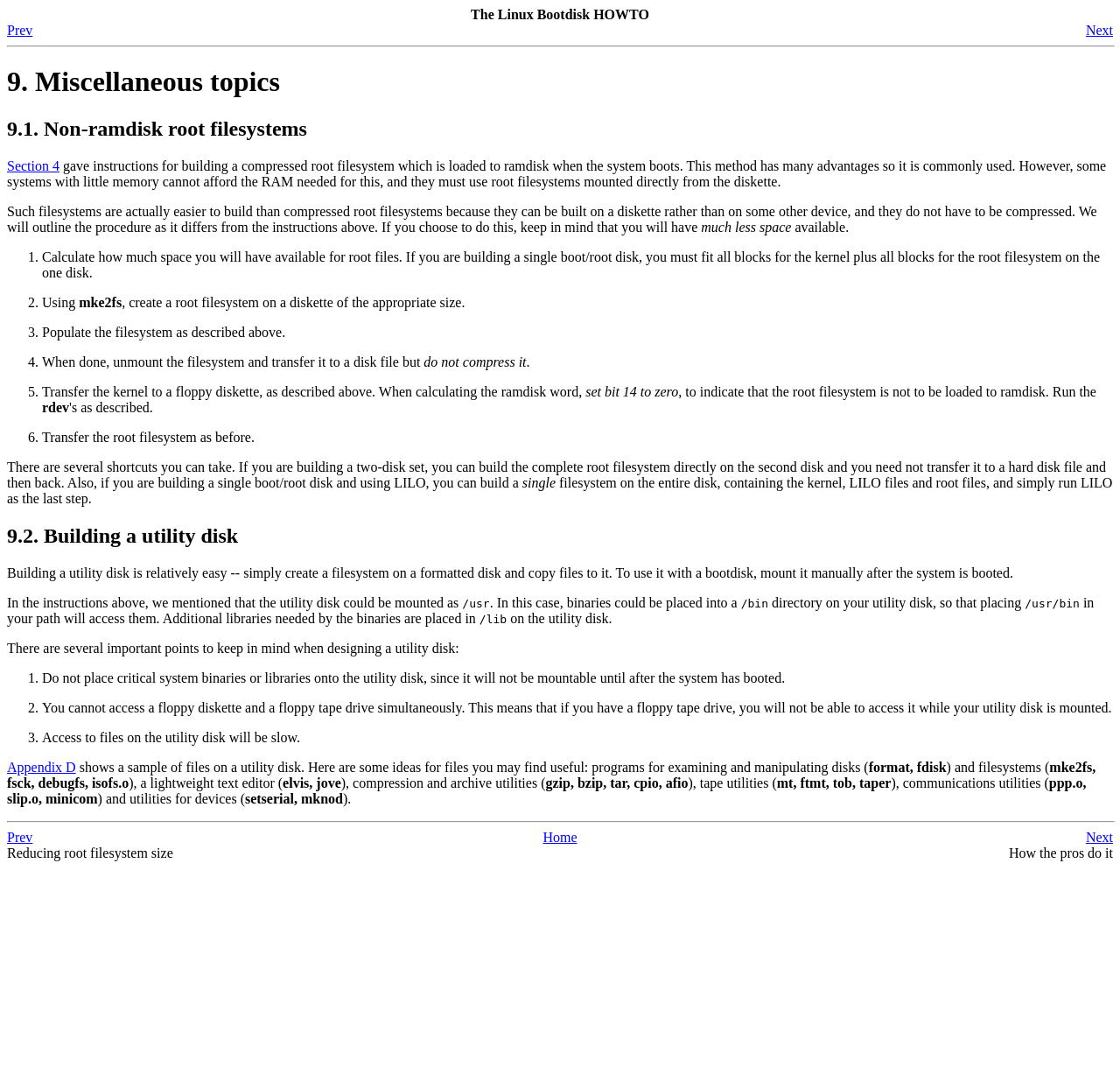What is the purpose of the 'rdev' command?
Please respond to the question with as much detail as possible.

This question can be answered by reading the section '9.1. Non-ramdisk root filesystems' which explains that the 'rdev' command is used to set the ramdisk word when building a non-ramdisk root filesystem.